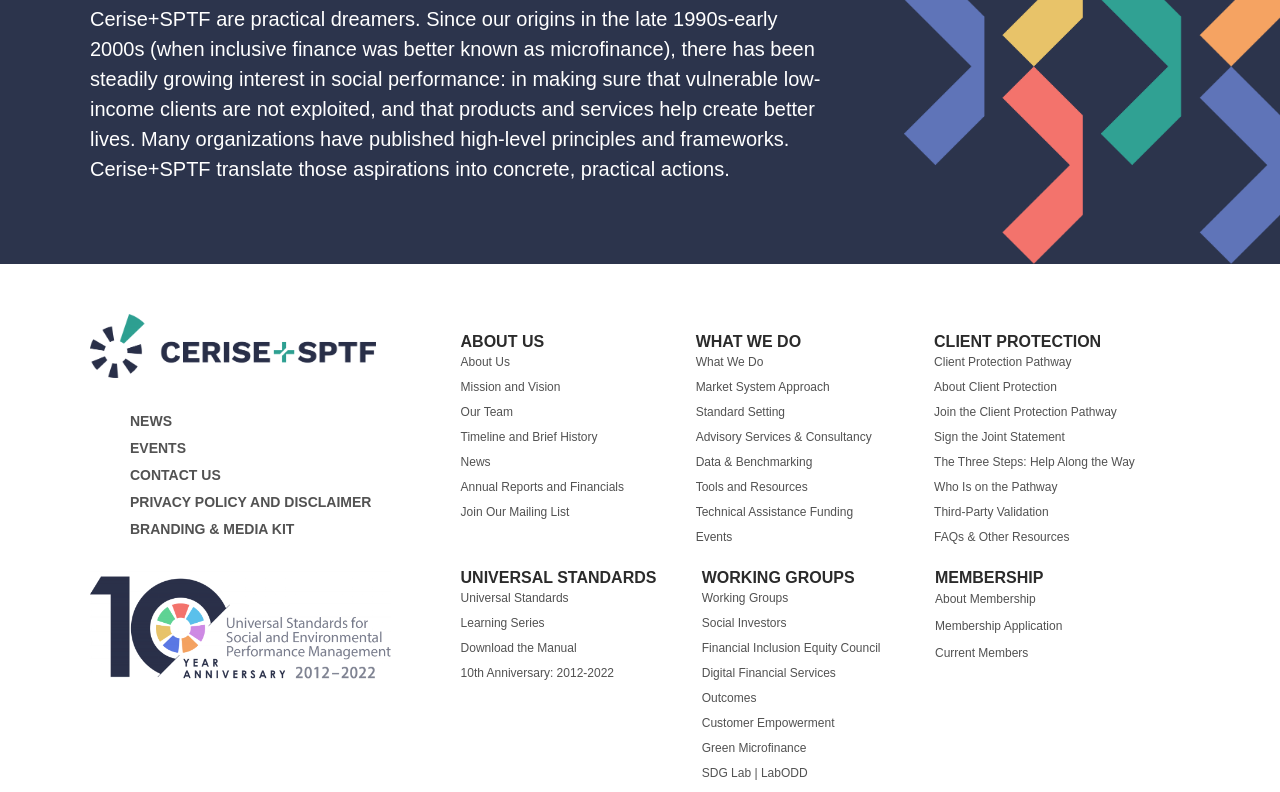Please determine the bounding box coordinates of the element's region to click in order to carry out the following instruction: "Explore 'Working Groups'". The coordinates should be four float numbers between 0 and 1, i.e., [left, top, right, bottom].

[0.548, 0.739, 0.715, 0.771]